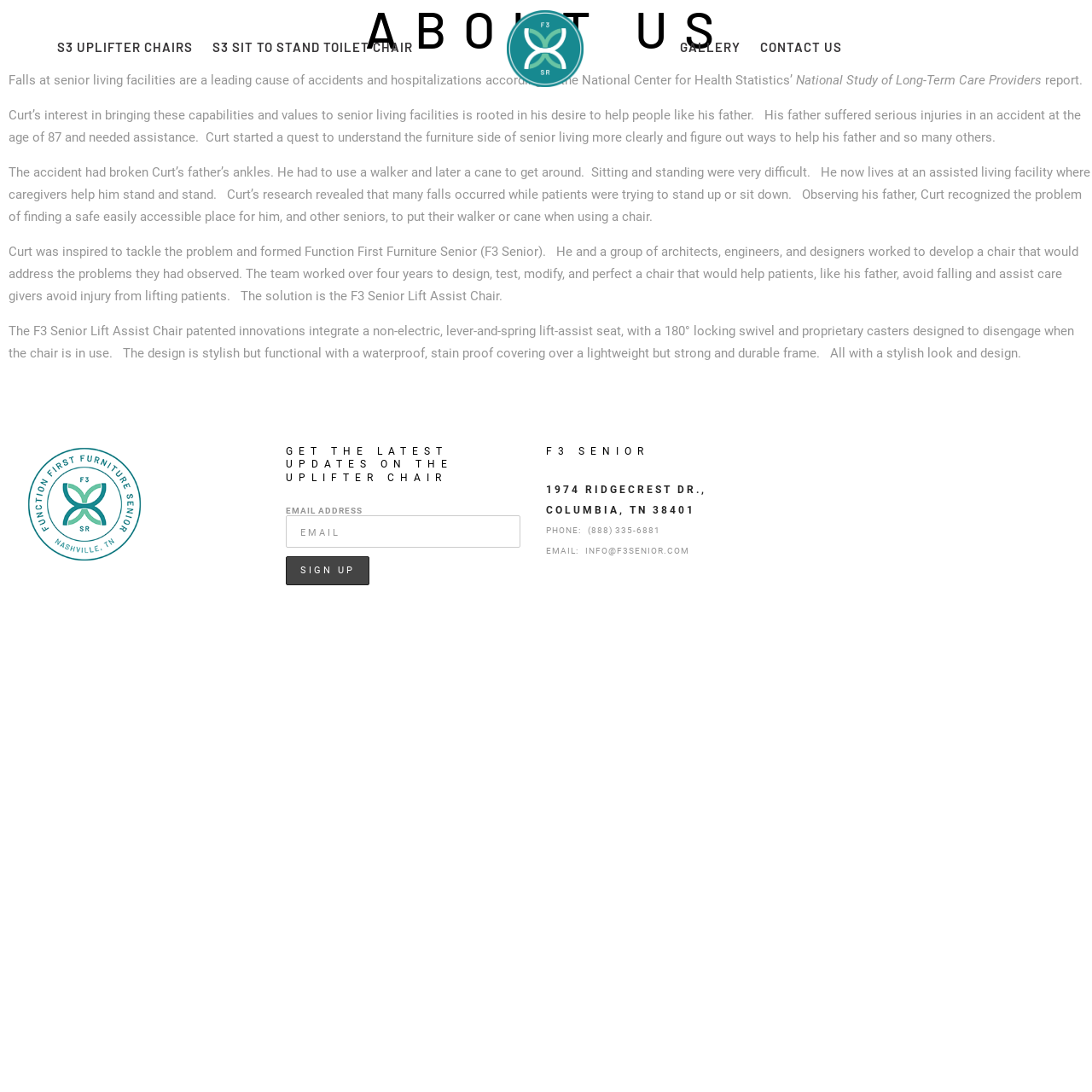How can I get the latest updates on the Uplifter Chair?
Refer to the image and provide a concise answer in one word or phrase.

Sign up with email address